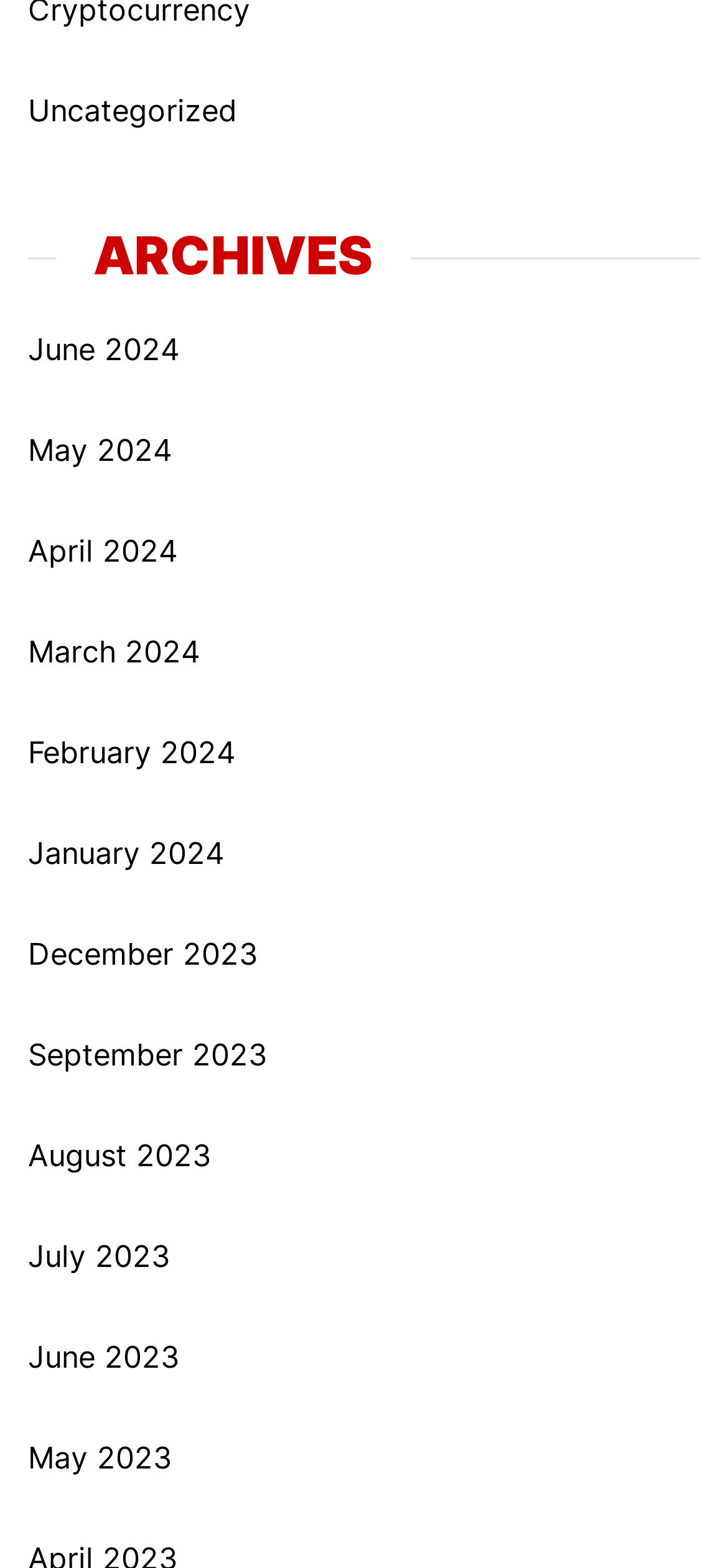Please identify the bounding box coordinates of the clickable element to fulfill the following instruction: "visit May 2024". The coordinates should be four float numbers between 0 and 1, i.e., [left, top, right, bottom].

[0.038, 0.272, 0.253, 0.301]